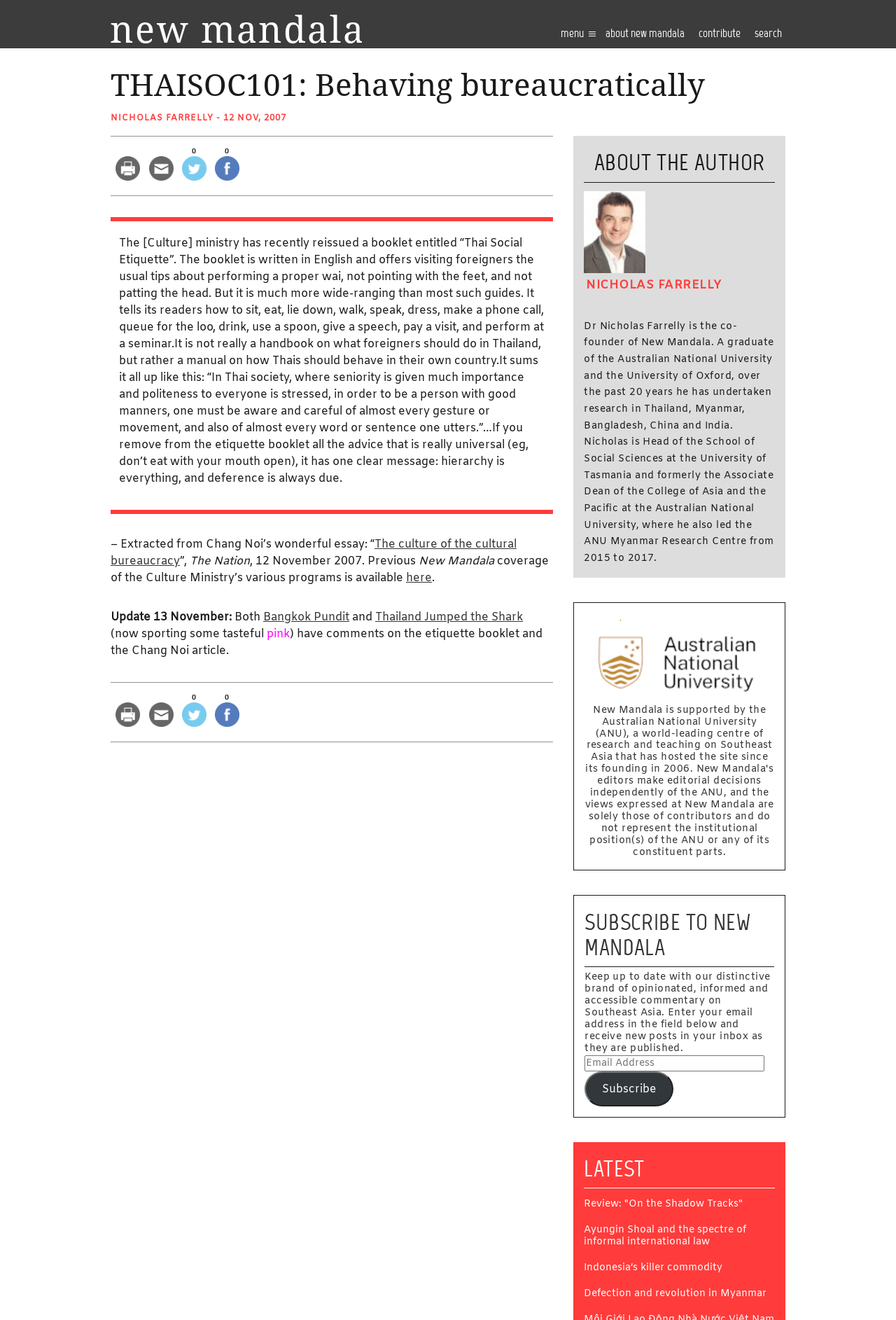Identify the bounding box coordinates for the UI element described as: "parent_node: Website name="url" placeholder="Website"". The coordinates should be provided as four floats between 0 and 1: [left, top, right, bottom].

None